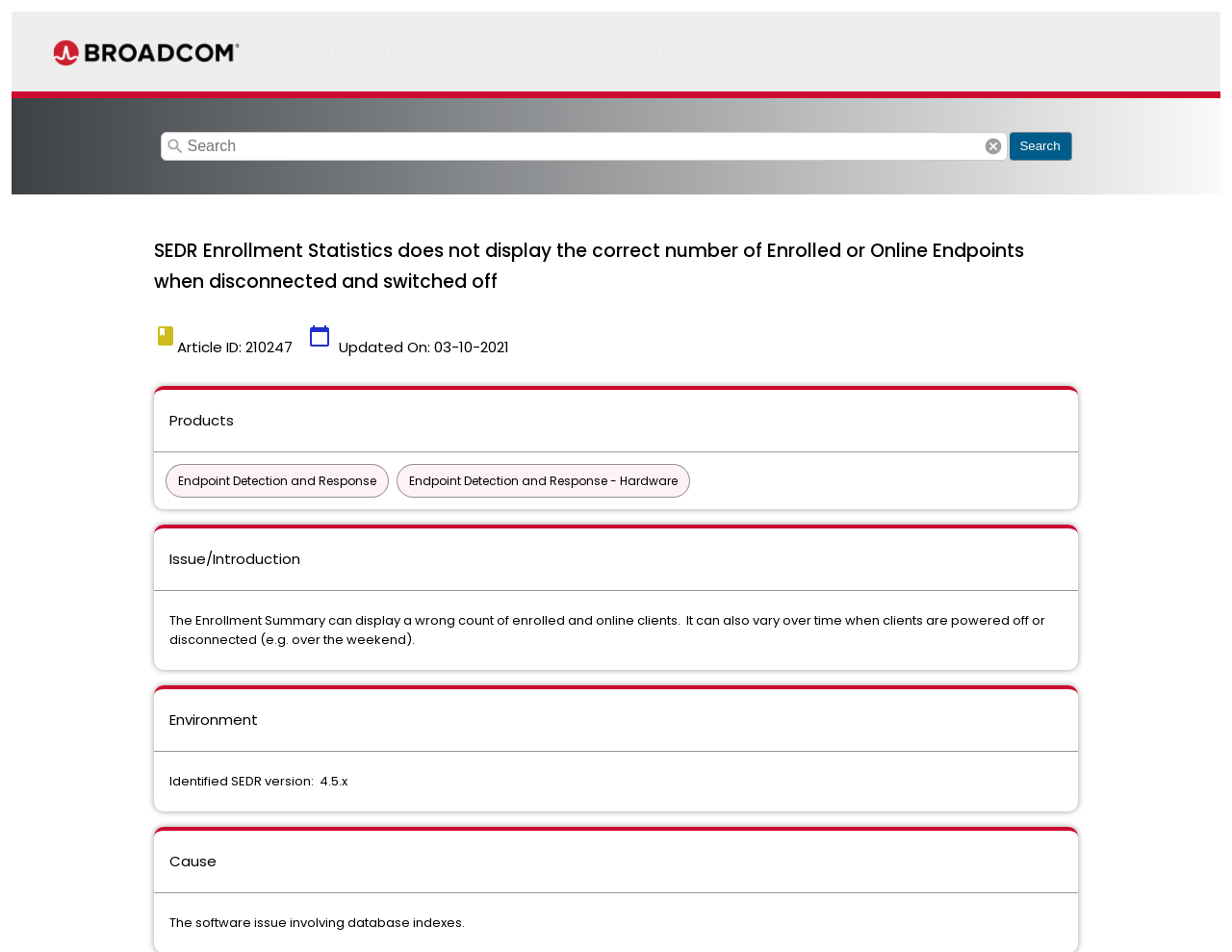For the given element description parent_node: search name="search" placeholder="Search", determine the bounding box coordinates of the UI element. The coordinates should follow the format (top-left x, top-left y, bottom-right x, bottom-right y) and be within the range of 0 to 1.

[0.13, 0.139, 0.818, 0.169]